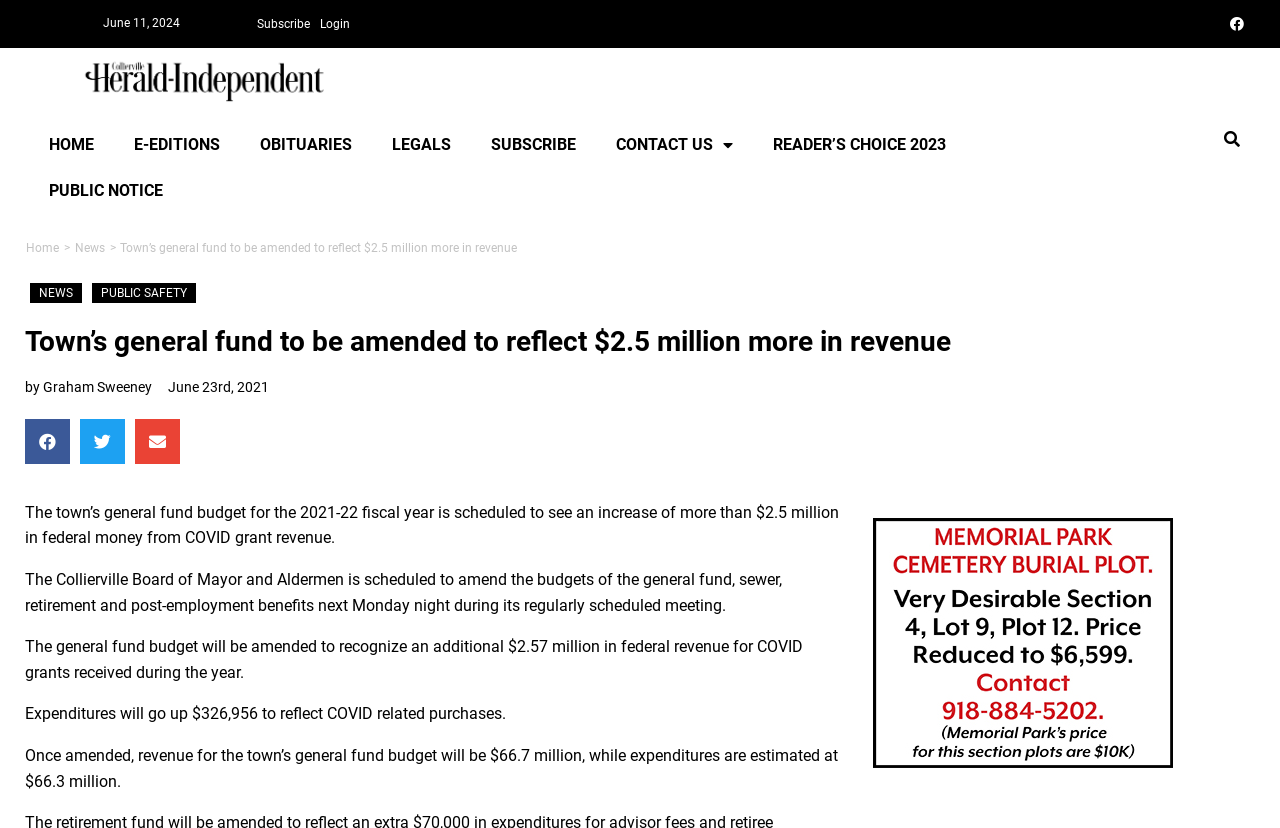Could you locate the bounding box coordinates for the section that should be clicked to accomplish this task: "Subscribe to the newsletter".

[0.197, 0.017, 0.246, 0.041]